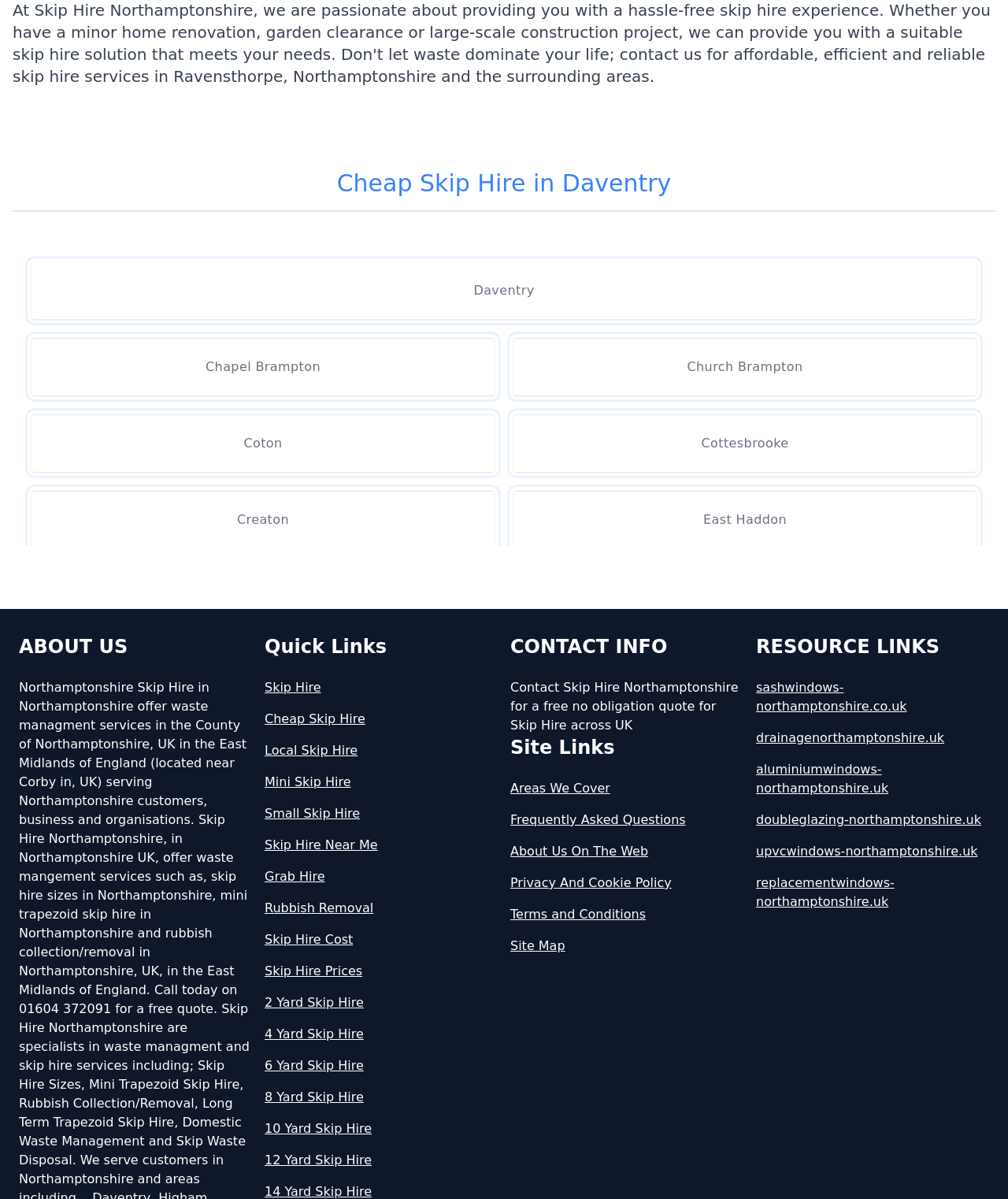What is the 'ABOUT US' section about?
Please provide a single word or phrase as the answer based on the screenshot.

About the company